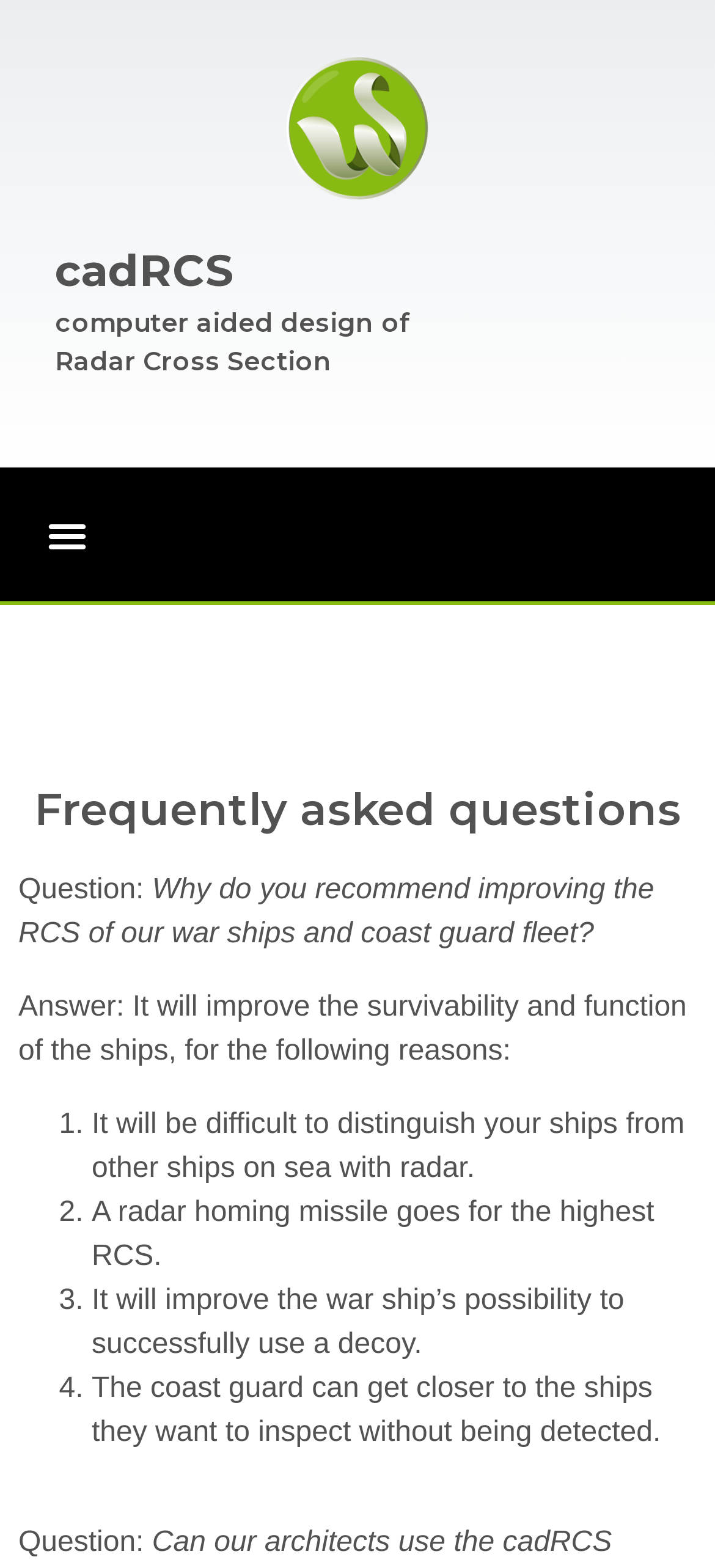With reference to the screenshot, provide a detailed response to the question below:
How many reasons are given for improving RCS?

The FAQ page provides four reasons for improving the RCS of war ships and coast guard fleet: it will make it difficult to distinguish them from other ships on sea with radar, reduce the risk of being targeted by radar homing missiles, improve the possibility of successfully using a decoy, and allow the coast guard to get closer to the ships they want to inspect without being detected.